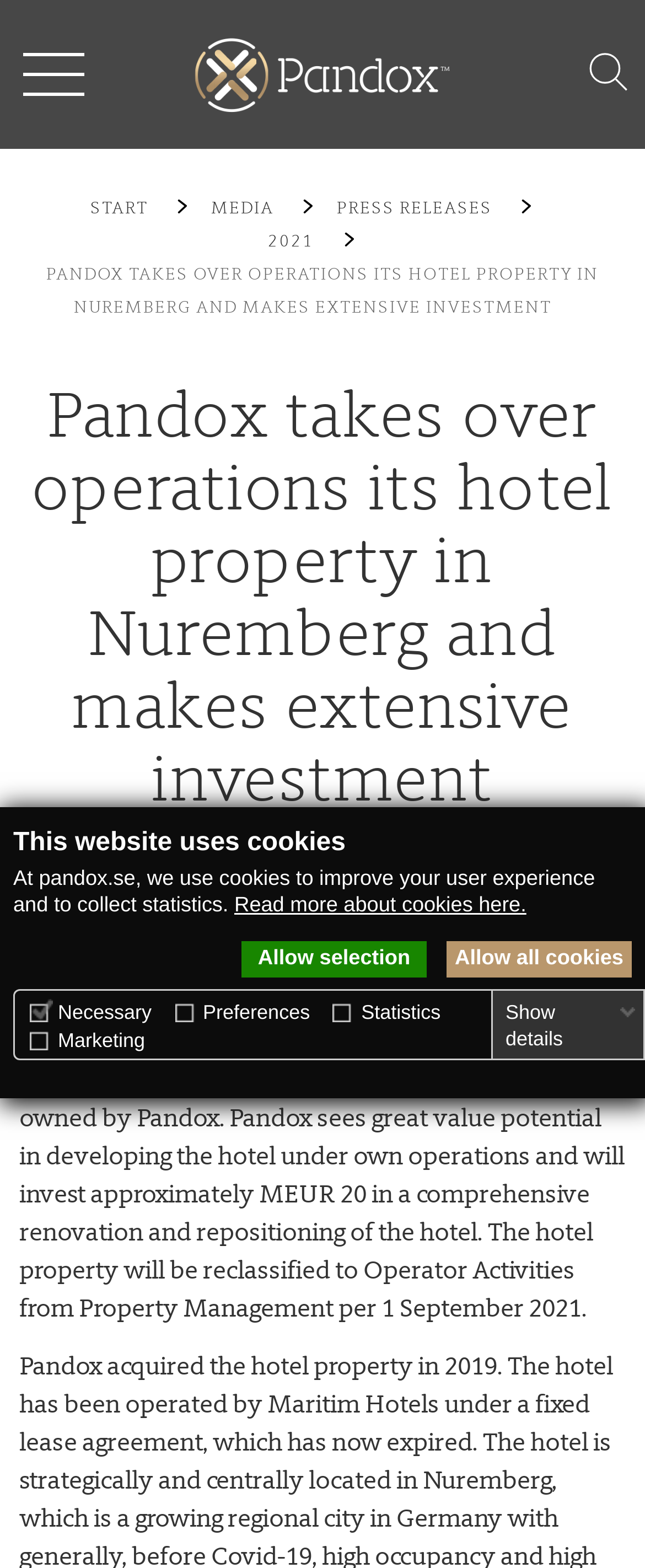Determine the bounding box coordinates for the UI element matching this description: "Read more about cookies here.".

[0.363, 0.569, 0.816, 0.584]